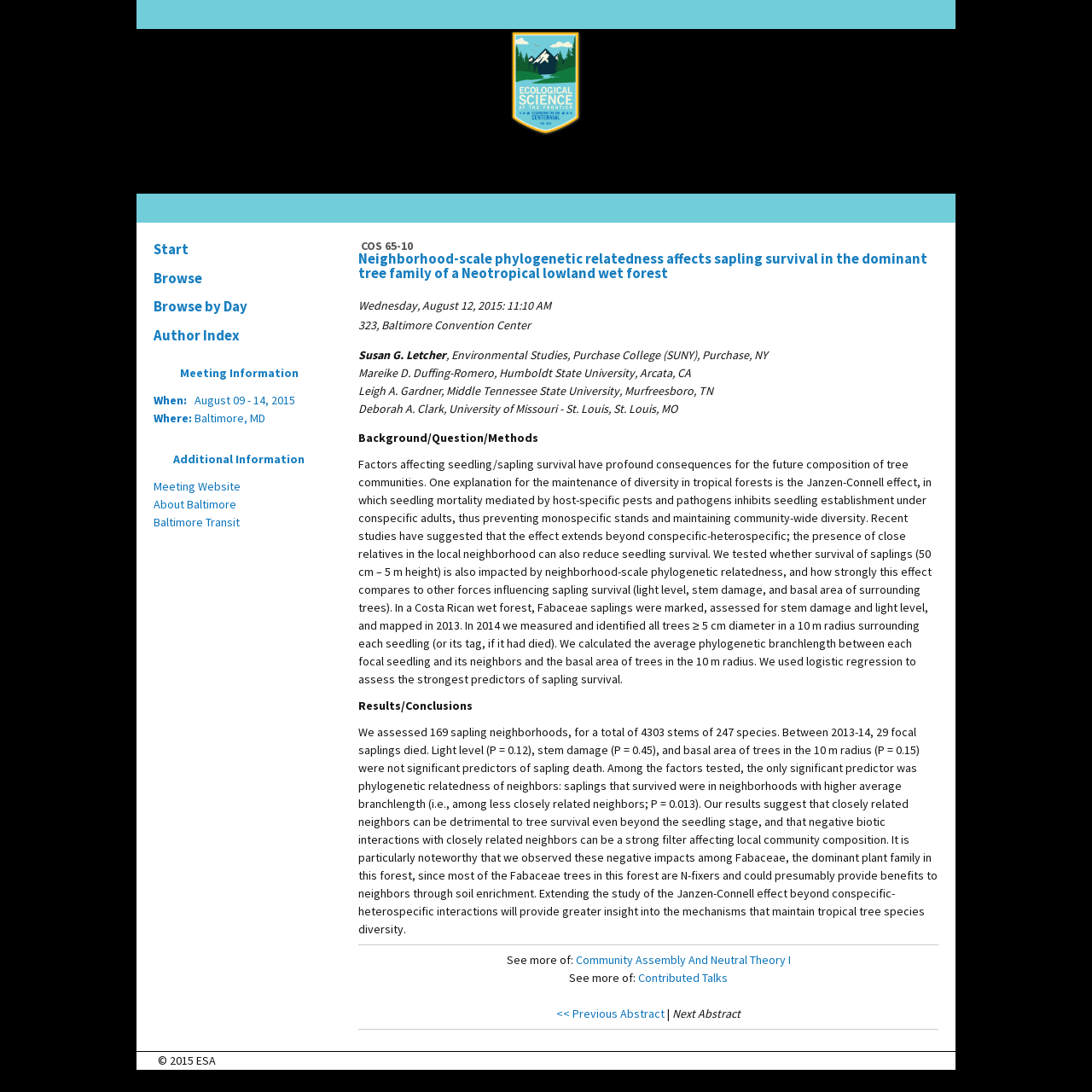Provide the bounding box coordinates of the HTML element this sentence describes: "<< Previous Abstract". The bounding box coordinates consist of four float numbers between 0 and 1, i.e., [left, top, right, bottom].

[0.509, 0.921, 0.609, 0.935]